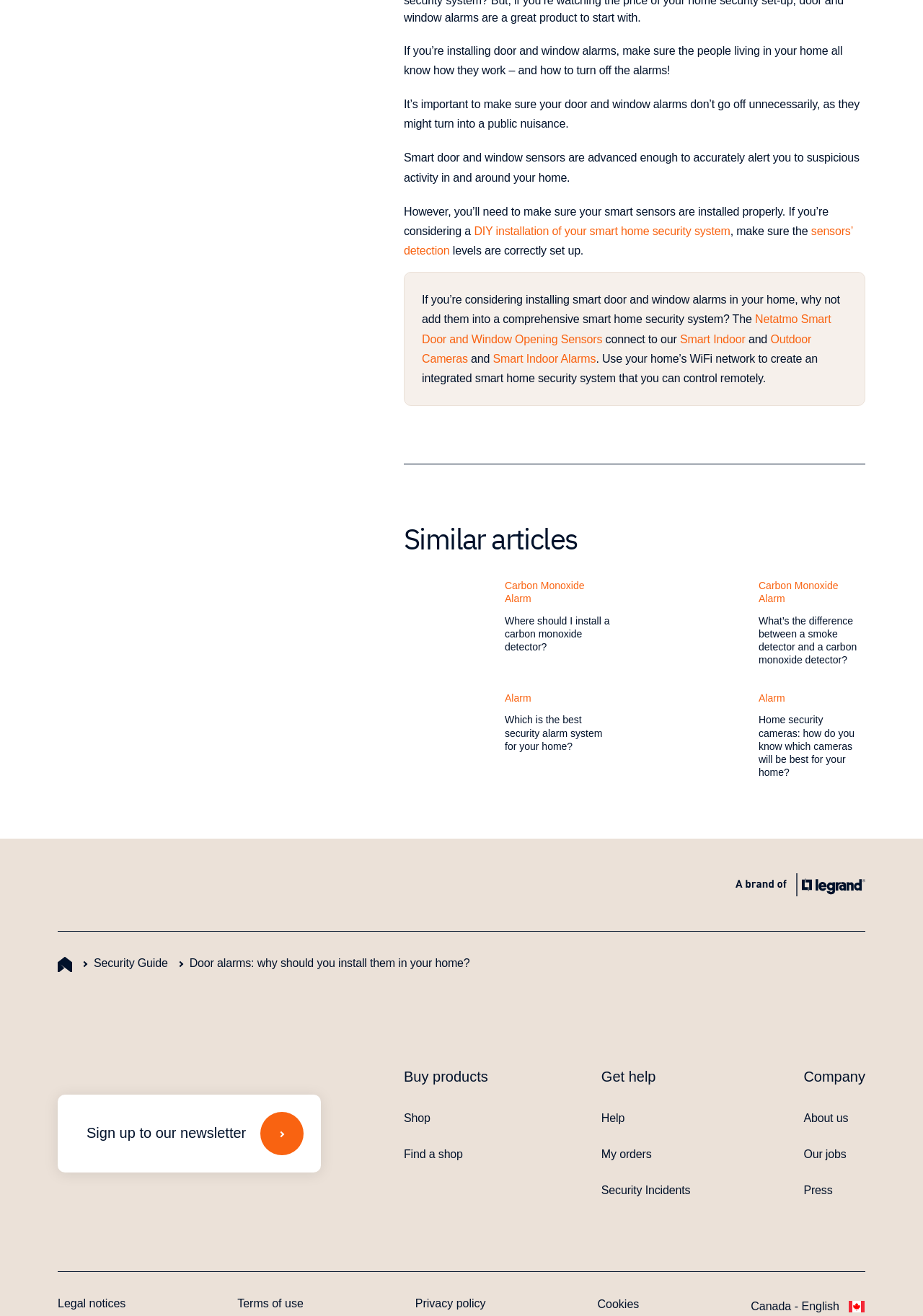What is recommended to add to a comprehensive smart home security system?
Look at the image and respond with a one-word or short-phrase answer.

Netatmo Smart Door and Window Opening Sensors